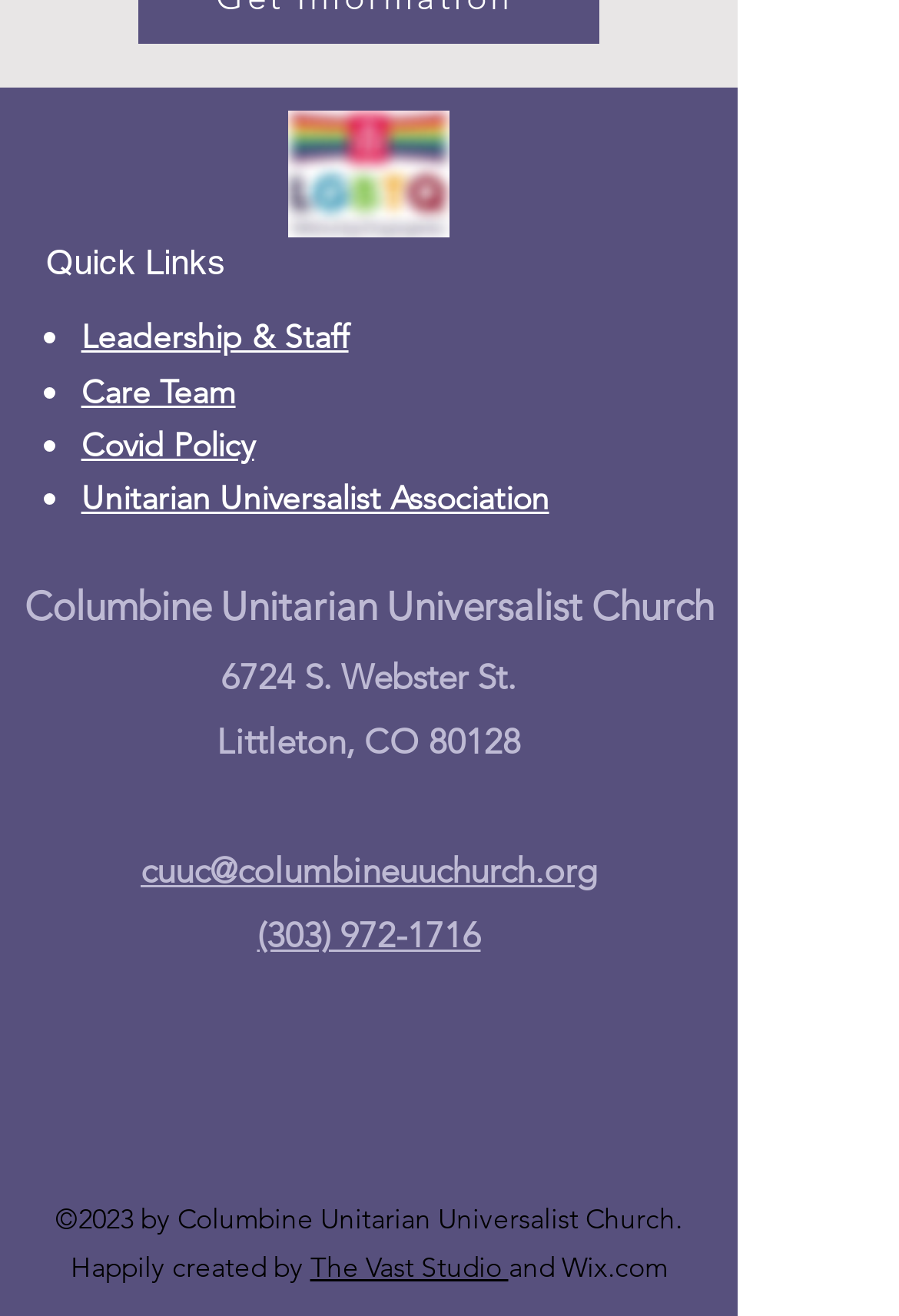Please identify the bounding box coordinates of the area that needs to be clicked to fulfill the following instruction: "Visit the church's Facebook page."

[0.174, 0.828, 0.264, 0.889]